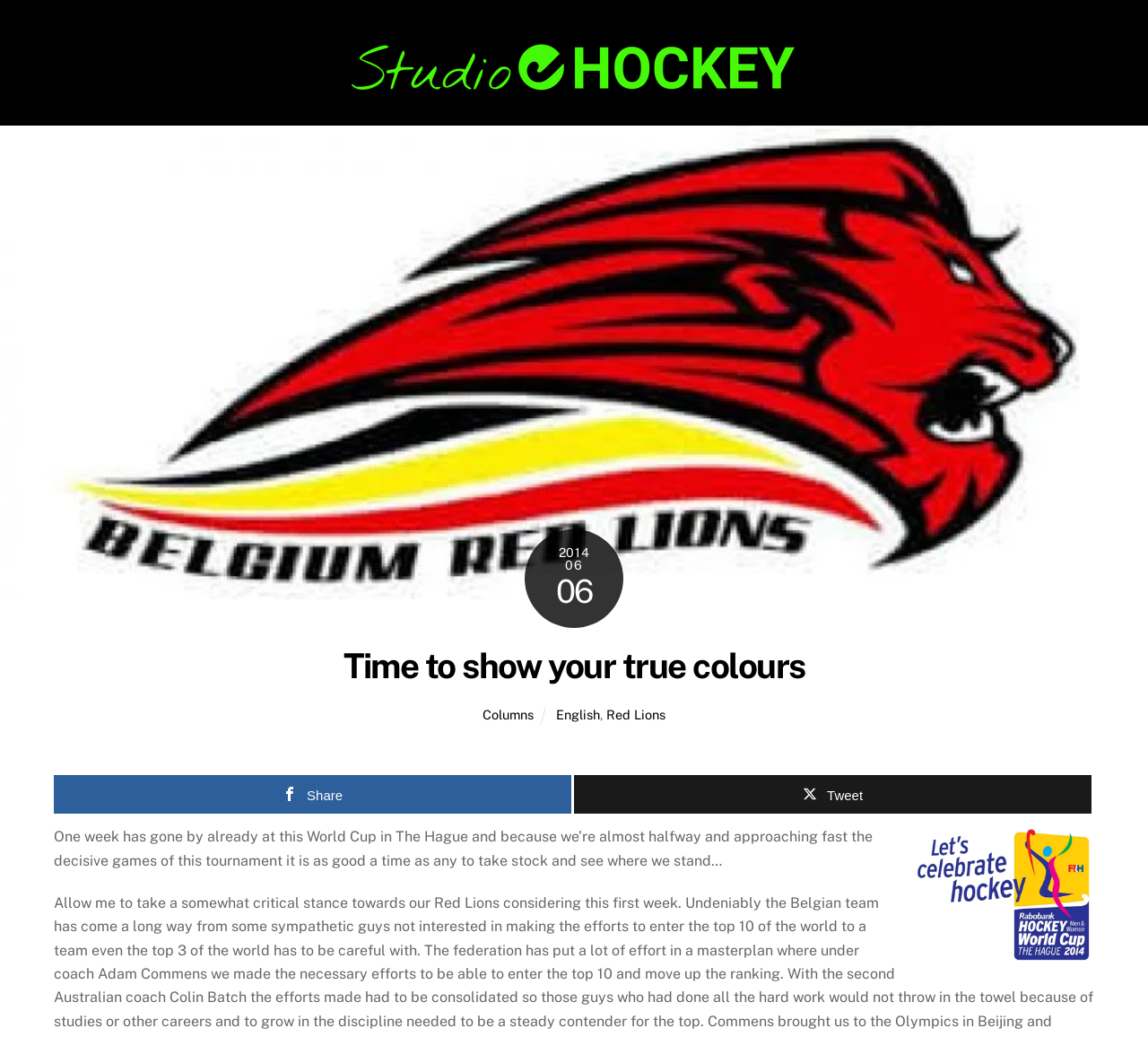Find the bounding box coordinates of the element's region that should be clicked in order to follow the given instruction: "Tweet about the article". The coordinates should consist of four float numbers between 0 and 1, i.e., [left, top, right, bottom].

[0.5, 0.748, 0.951, 0.785]